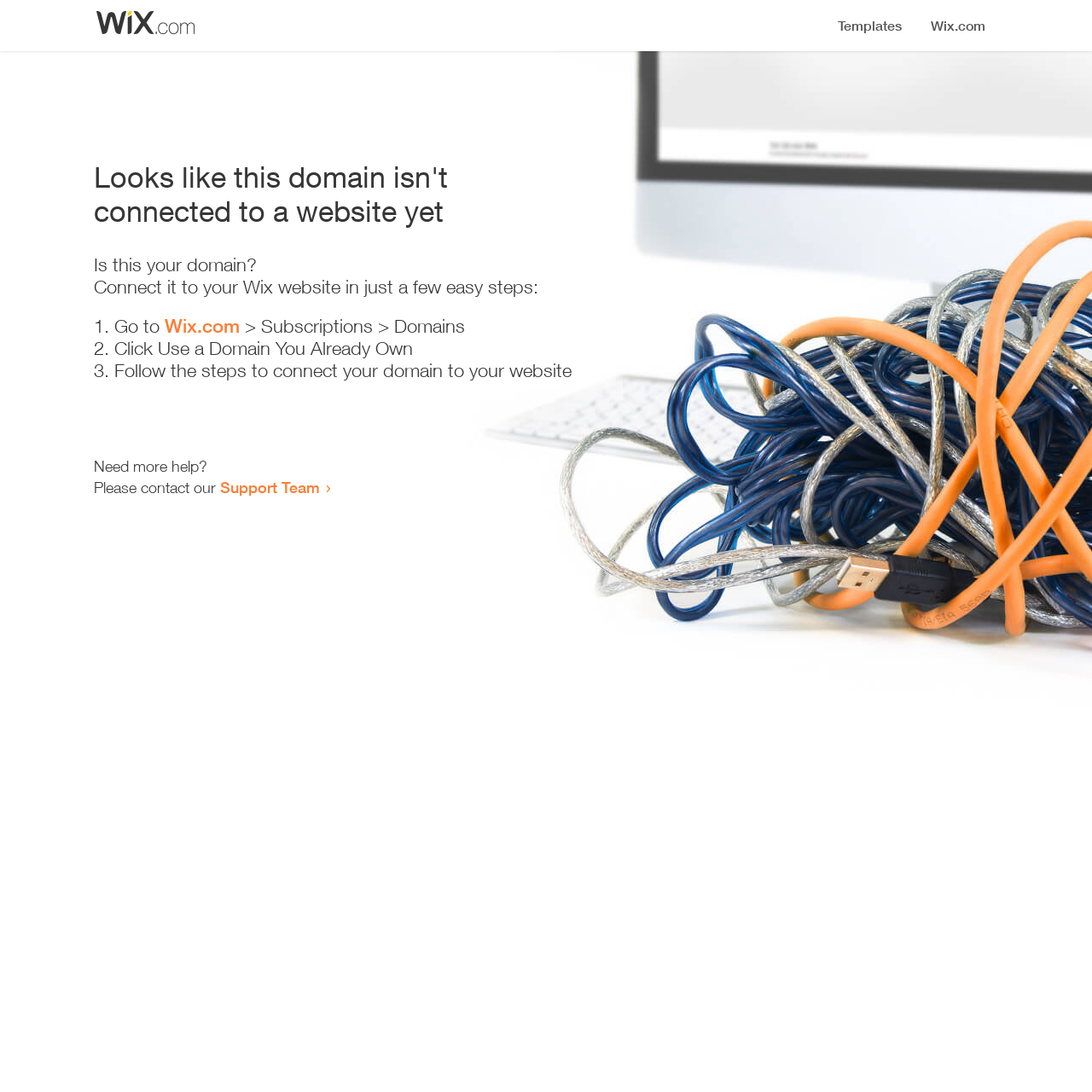Where can I go to connect my domain? Using the information from the screenshot, answer with a single word or phrase.

Wix.com